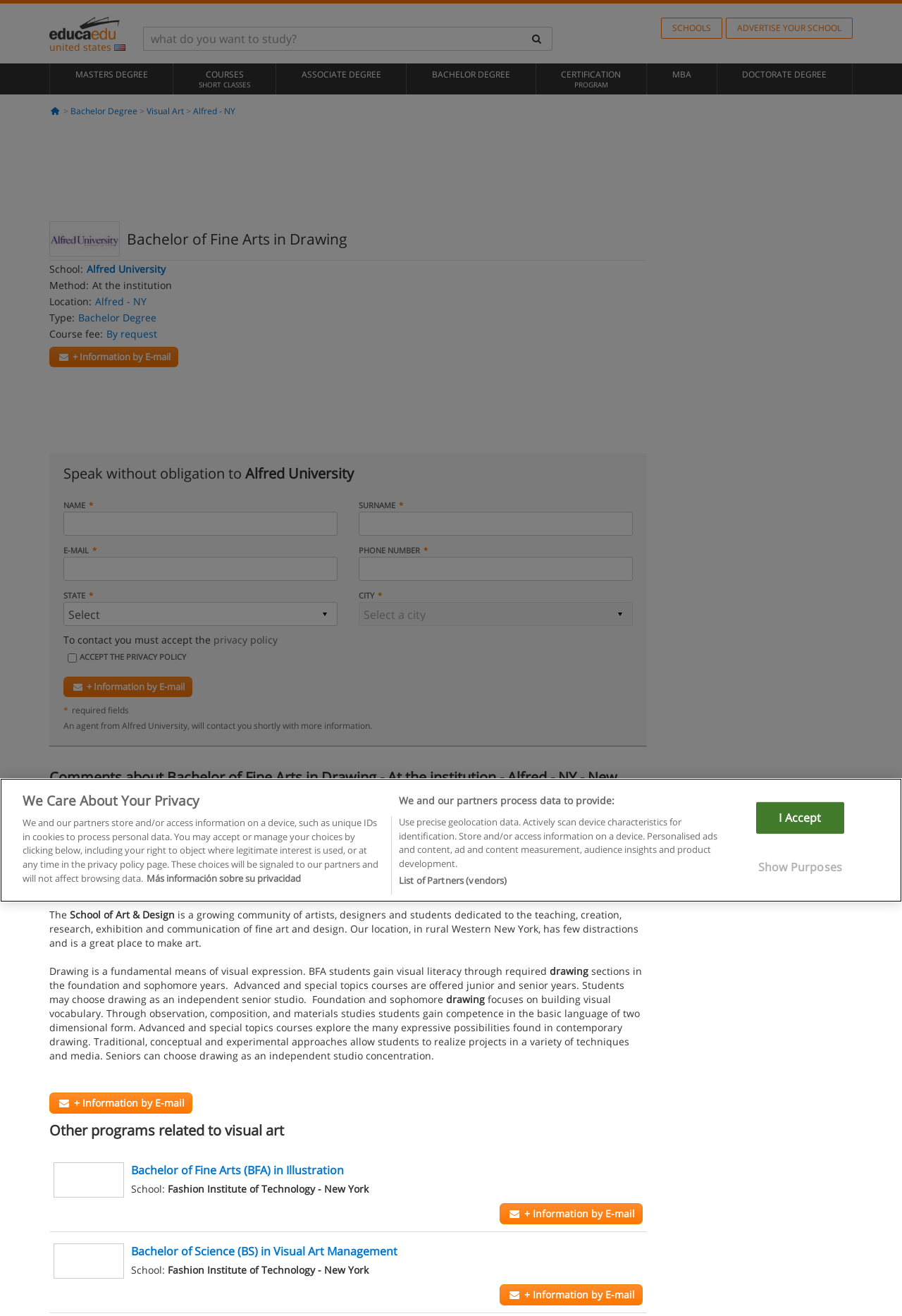Could you indicate the bounding box coordinates of the region to click in order to complete this instruction: "Fill in the name field".

[0.07, 0.389, 0.374, 0.407]